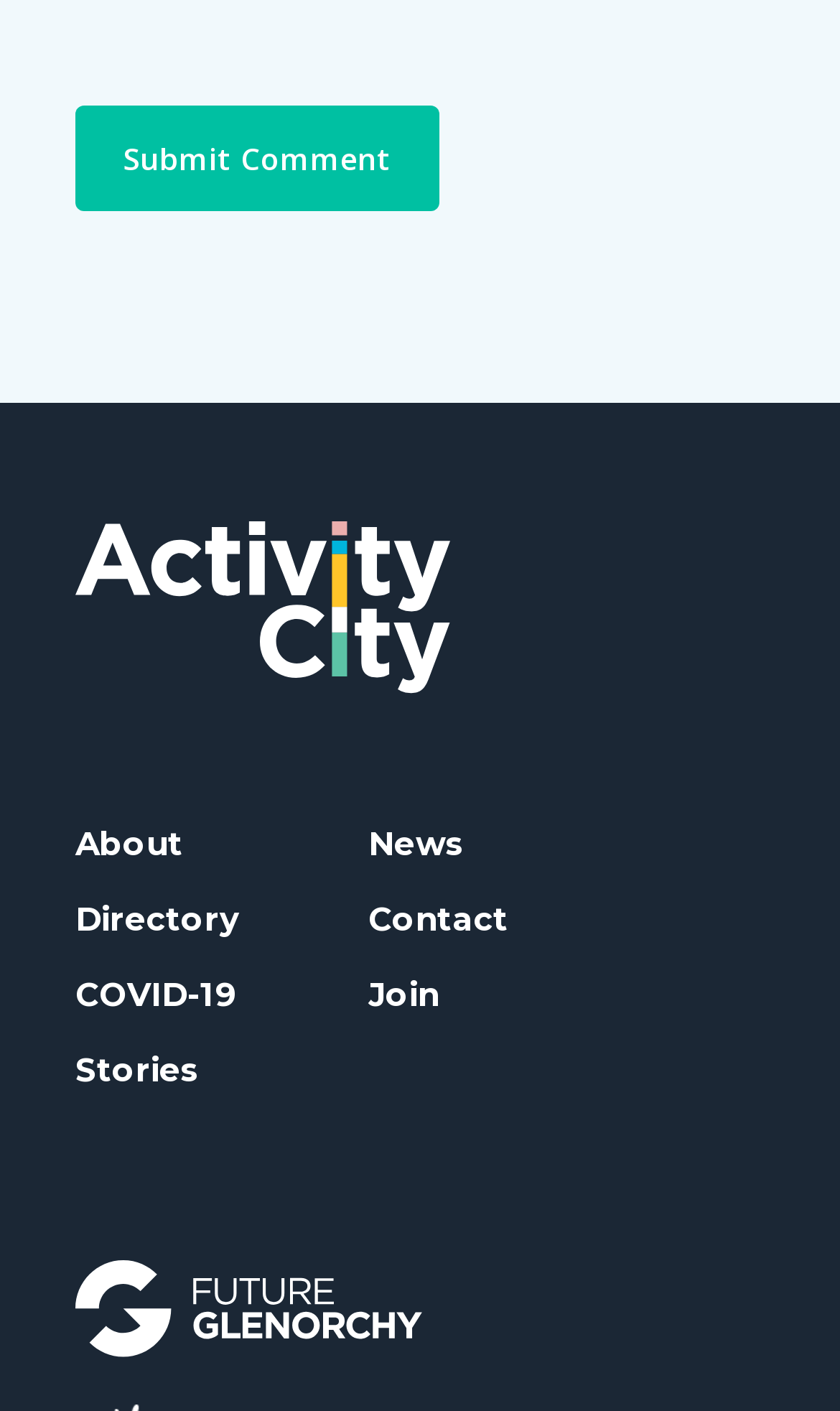Locate the bounding box coordinates of the area that needs to be clicked to fulfill the following instruction: "Check the 'COVID-19' information". The coordinates should be in the format of four float numbers between 0 and 1, namely [left, top, right, bottom].

[0.09, 0.689, 0.282, 0.718]